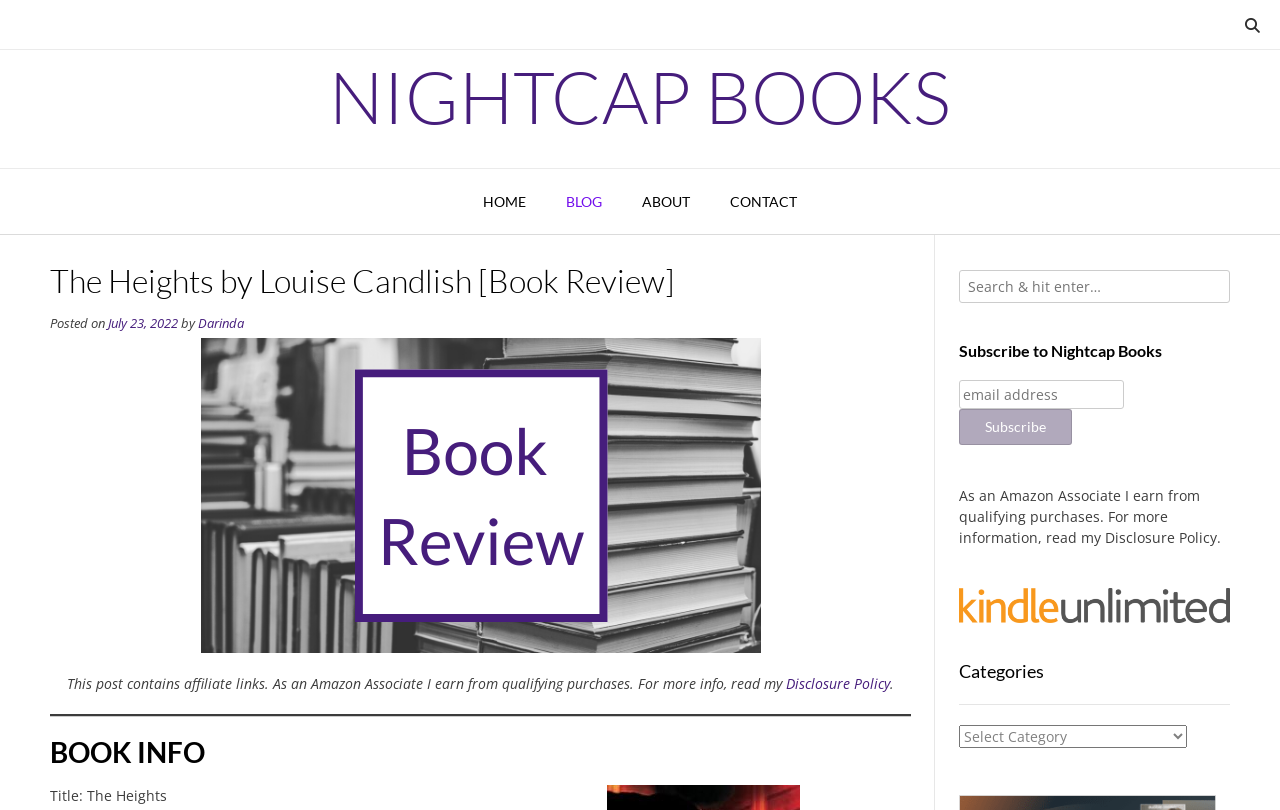Please find and report the bounding box coordinates of the element to click in order to perform the following action: "Read the Disclosure Policy". The coordinates should be expressed as four float numbers between 0 and 1, in the format [left, top, right, bottom].

[0.614, 0.833, 0.695, 0.856]